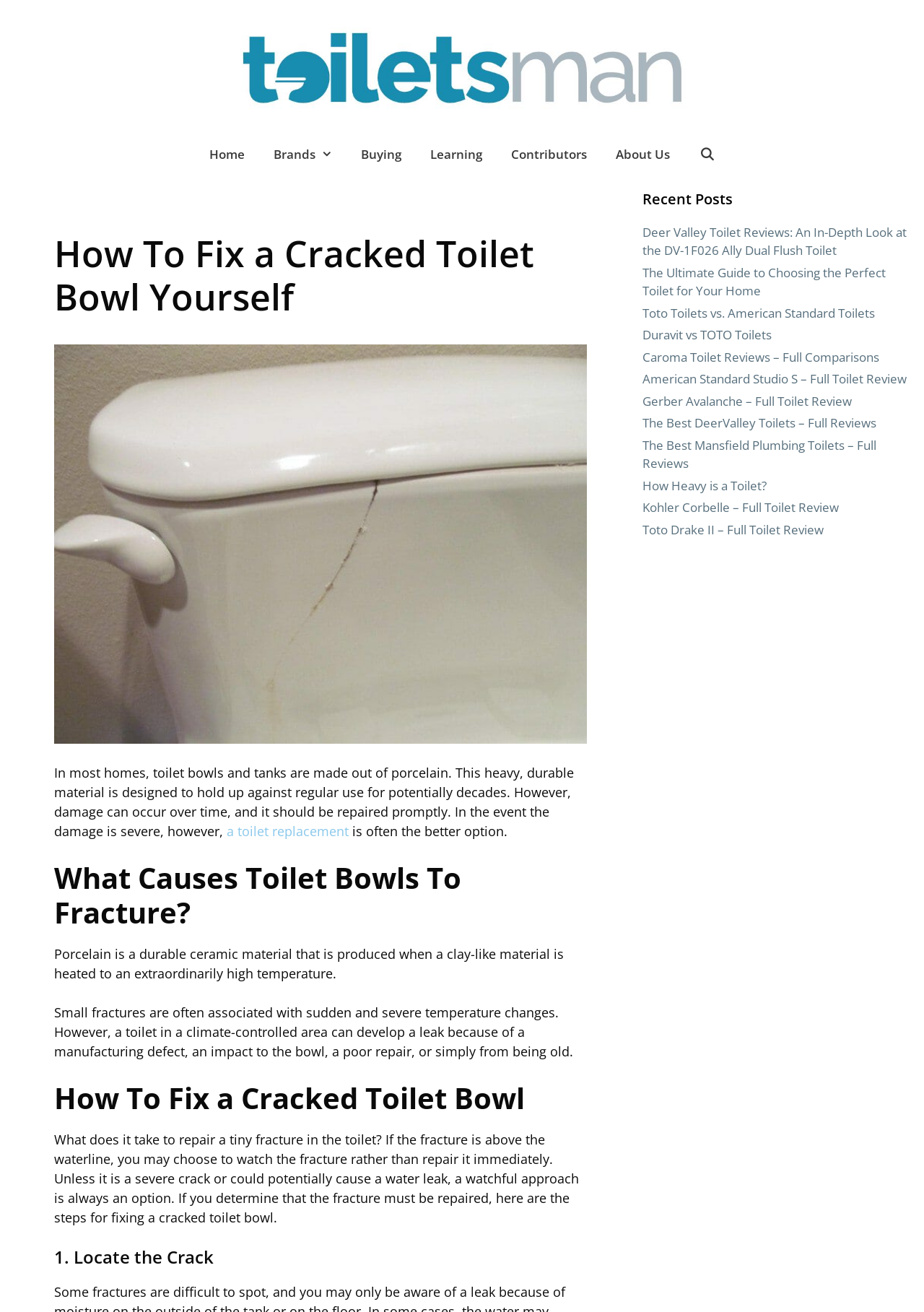Identify and provide the title of the webpage.

How To Fix a Cracked Toilet Bowl Yourself